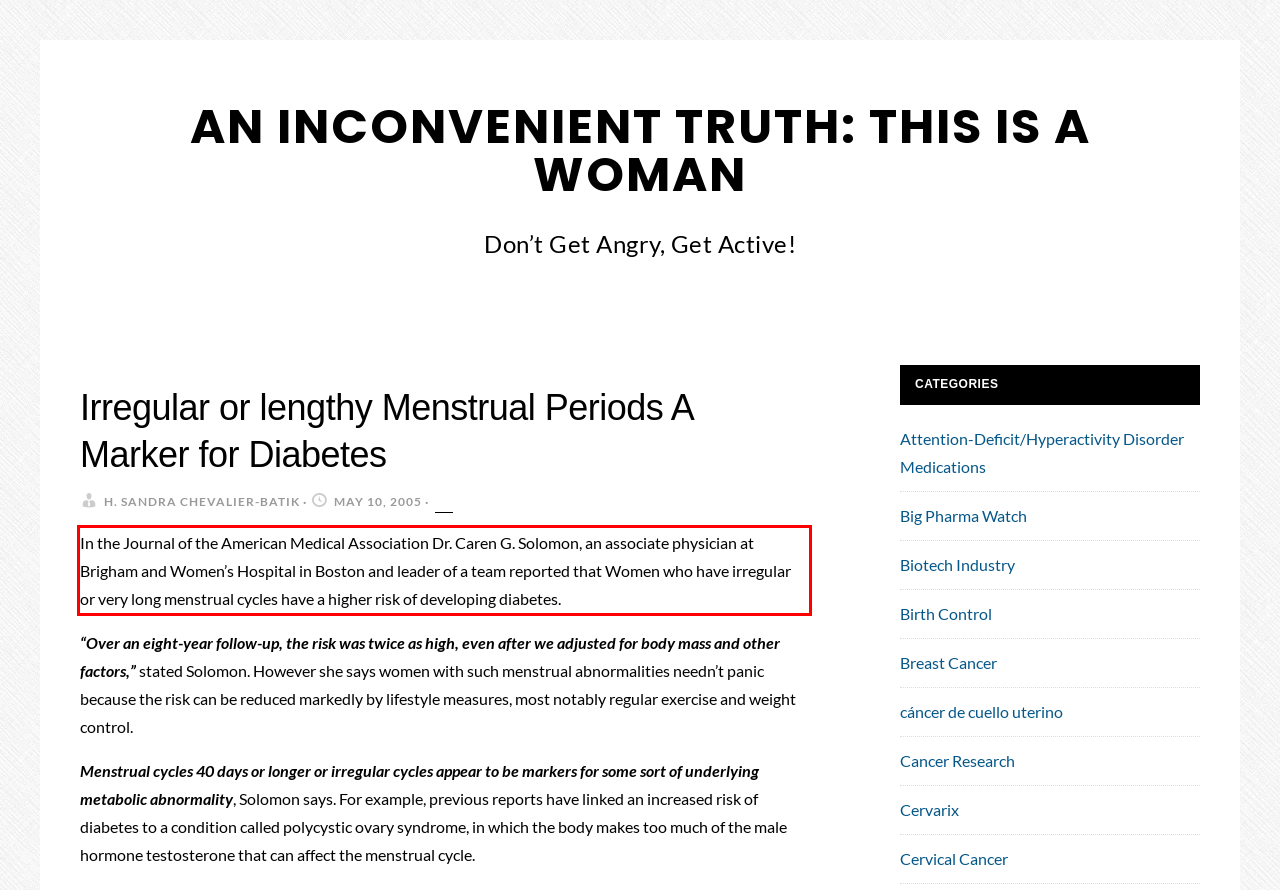You are given a screenshot of a webpage with a UI element highlighted by a red bounding box. Please perform OCR on the text content within this red bounding box.

In the Journal of the American Medical Association Dr. Caren G. Solomon, an associate physician at Brigham and Women’s Hospital in Boston and leader of a team reported that Women who have irregular or very long menstrual cycles have a higher risk of developing diabetes.